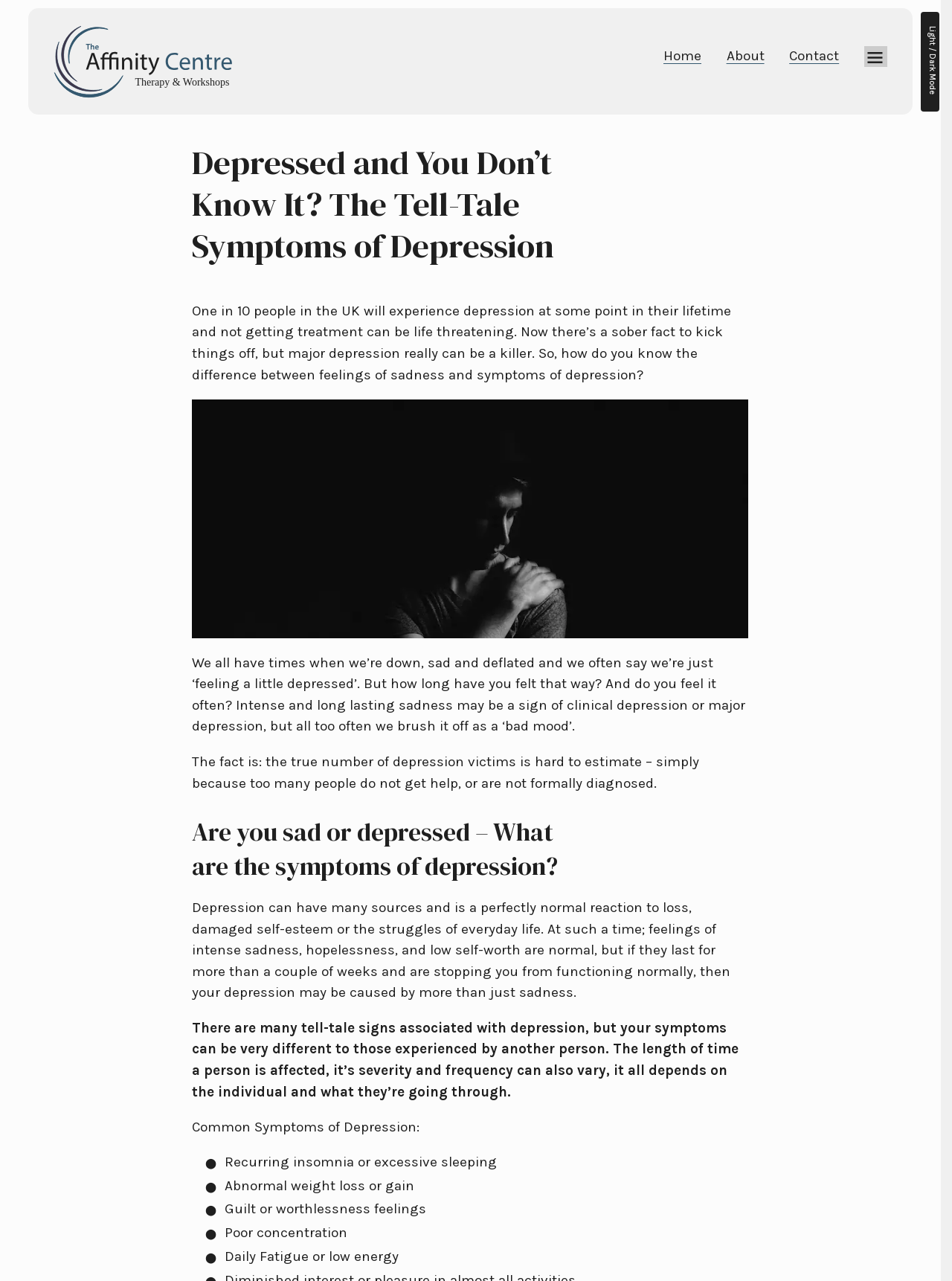Offer a detailed account of what is visible on the webpage.

This webpage is about depression, its symptoms, and the importance of seeking treatment. At the top right corner, there is a button to switch between light and dark modes. On the top left, there is a logo of the Affinity Centre, which is a link to the centre's therapy and workshops. Below the logo, there are three links to navigate to the home, about, and contact pages.

The main content of the webpage starts with a heading that reads "Depressed and You Don’t Know It? The Tell-Tale Symptoms of Depression". Below the heading, there is a paragraph of text that explains the severity of depression and its impact on people's lives. Next to the text, there is an image of a man in the shadows.

The webpage then continues with a series of paragraphs and headings that discuss the differences between feelings of sadness and symptoms of depression. The text explains that depression can have many sources and that its symptoms can vary from person to person. There is also a section that lists common symptoms of depression, including recurring insomnia, abnormal weight loss or gain, guilt or worthlessness feelings, poor concentration, and daily fatigue or low energy.

Throughout the webpage, the text is organized in a clear and readable manner, with headings and paragraphs that flow logically. The image of the man in the shadows adds a visual element to the page, but the overall focus is on the text and the information it provides about depression and its symptoms.